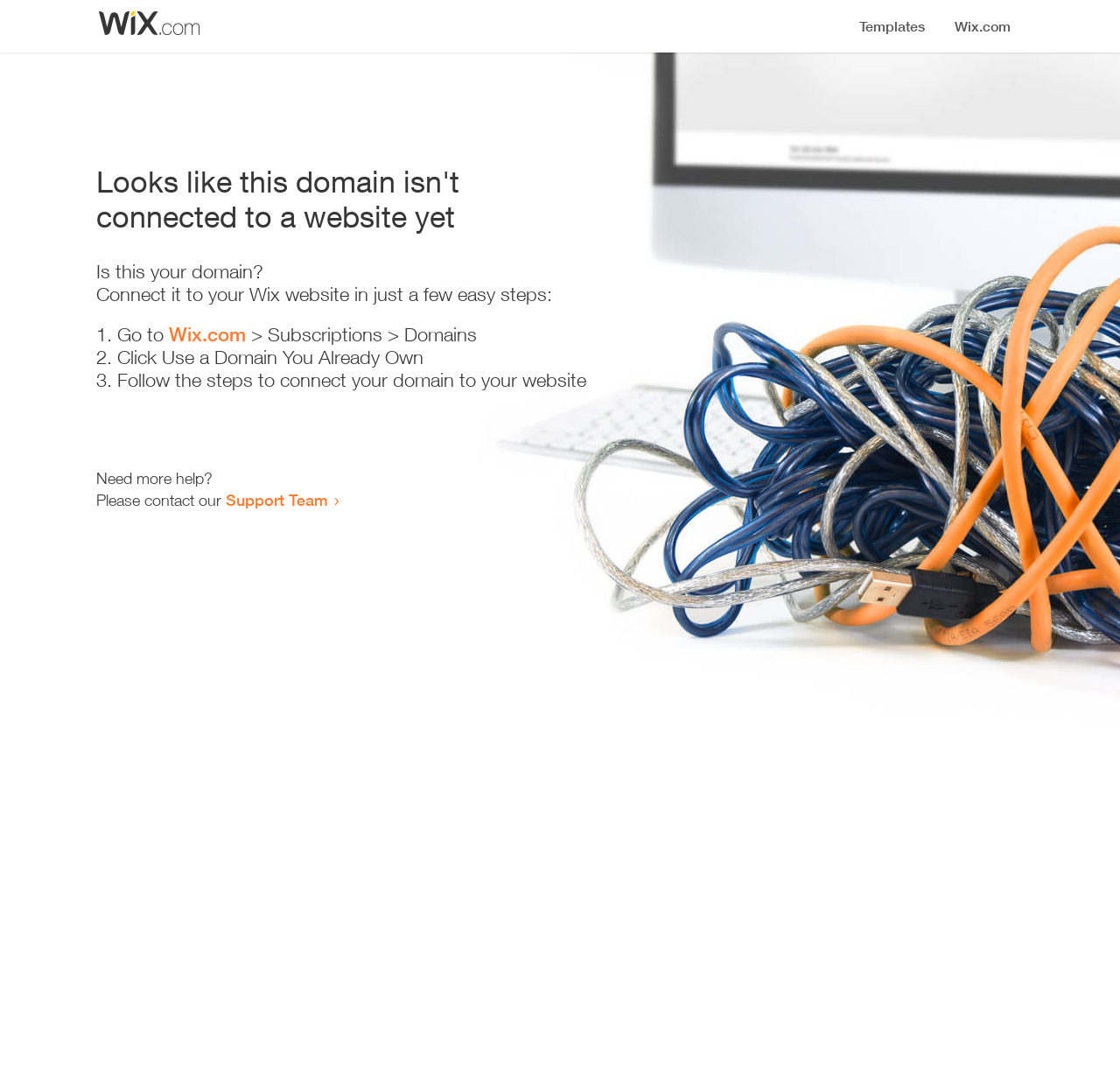Reply to the question below using a single word or brief phrase:
Where to go to connect the domain?

Wix.com